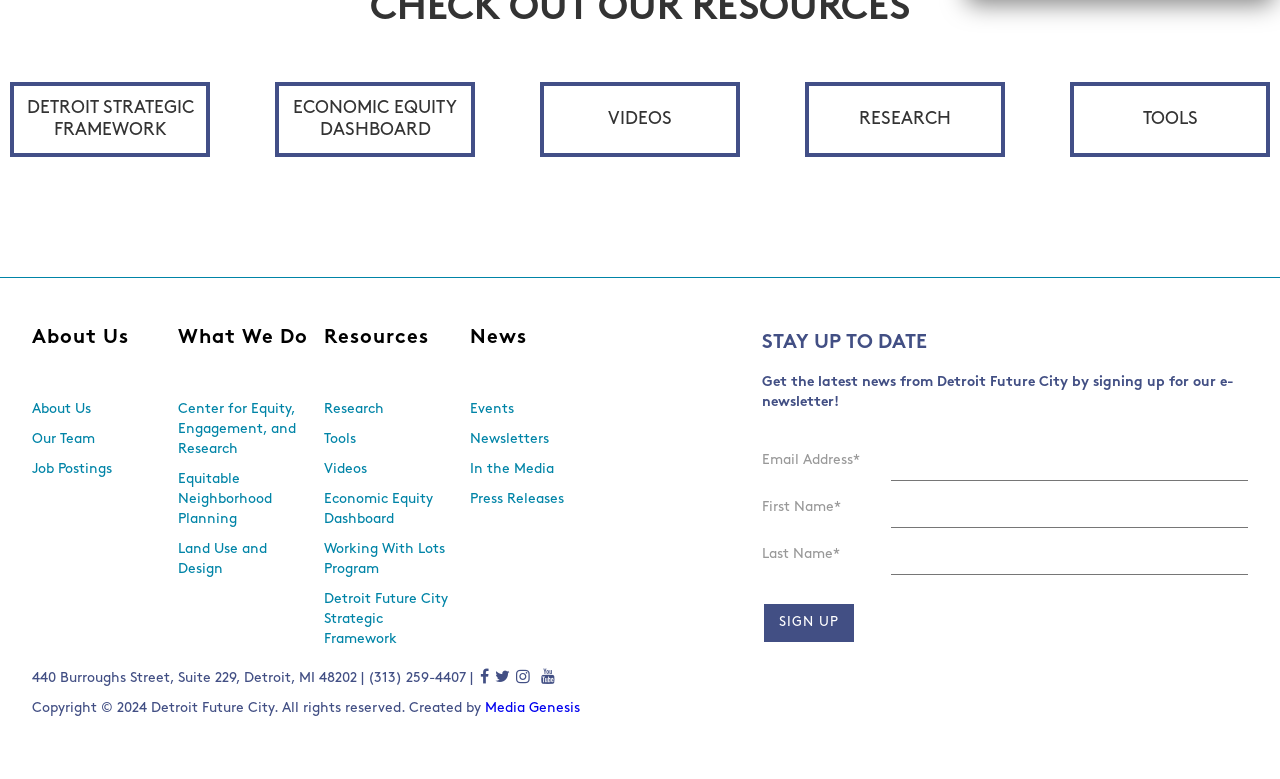Please reply with a single word or brief phrase to the question: 
What is the purpose of the form on the webpage?

To sign up for newsletter